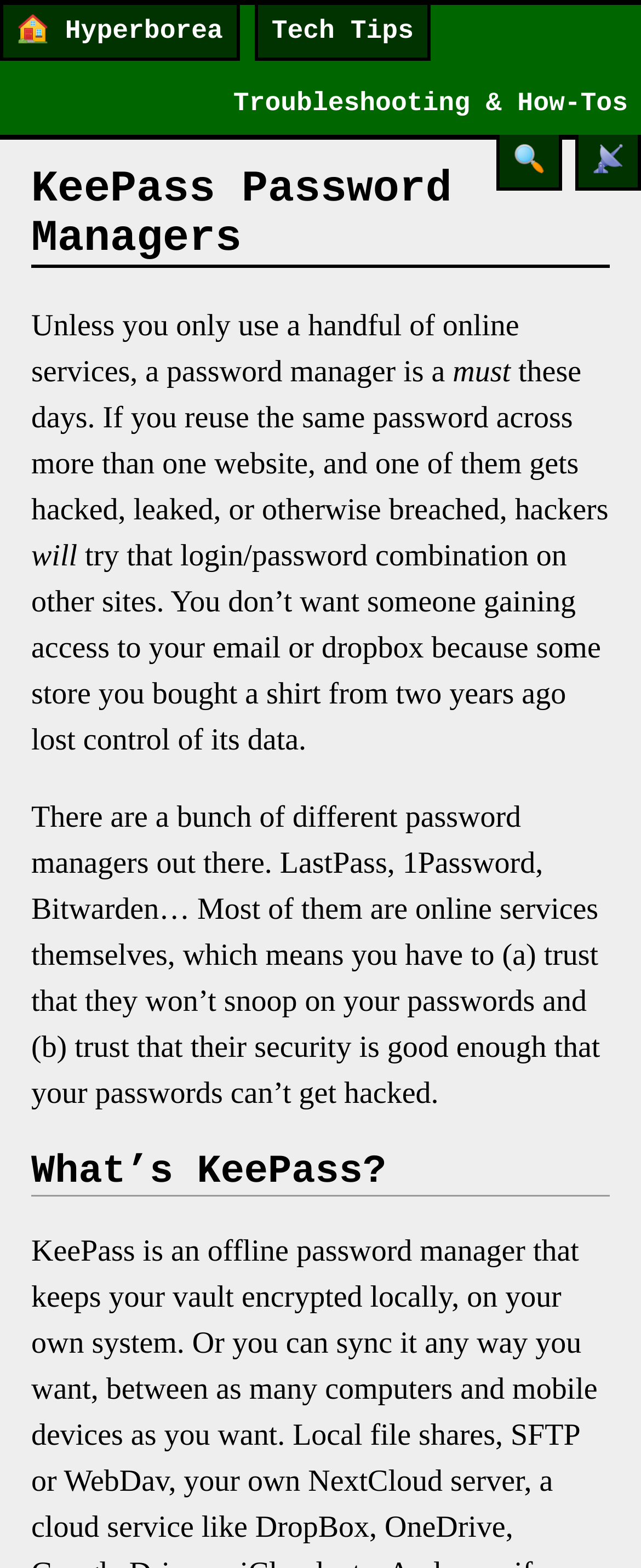Find the bounding box coordinates corresponding to the UI element with the description: "Tech Tips". The coordinates should be formatted as [left, top, right, bottom], with values as floats between 0 and 1.

[0.398, 0.003, 0.671, 0.039]